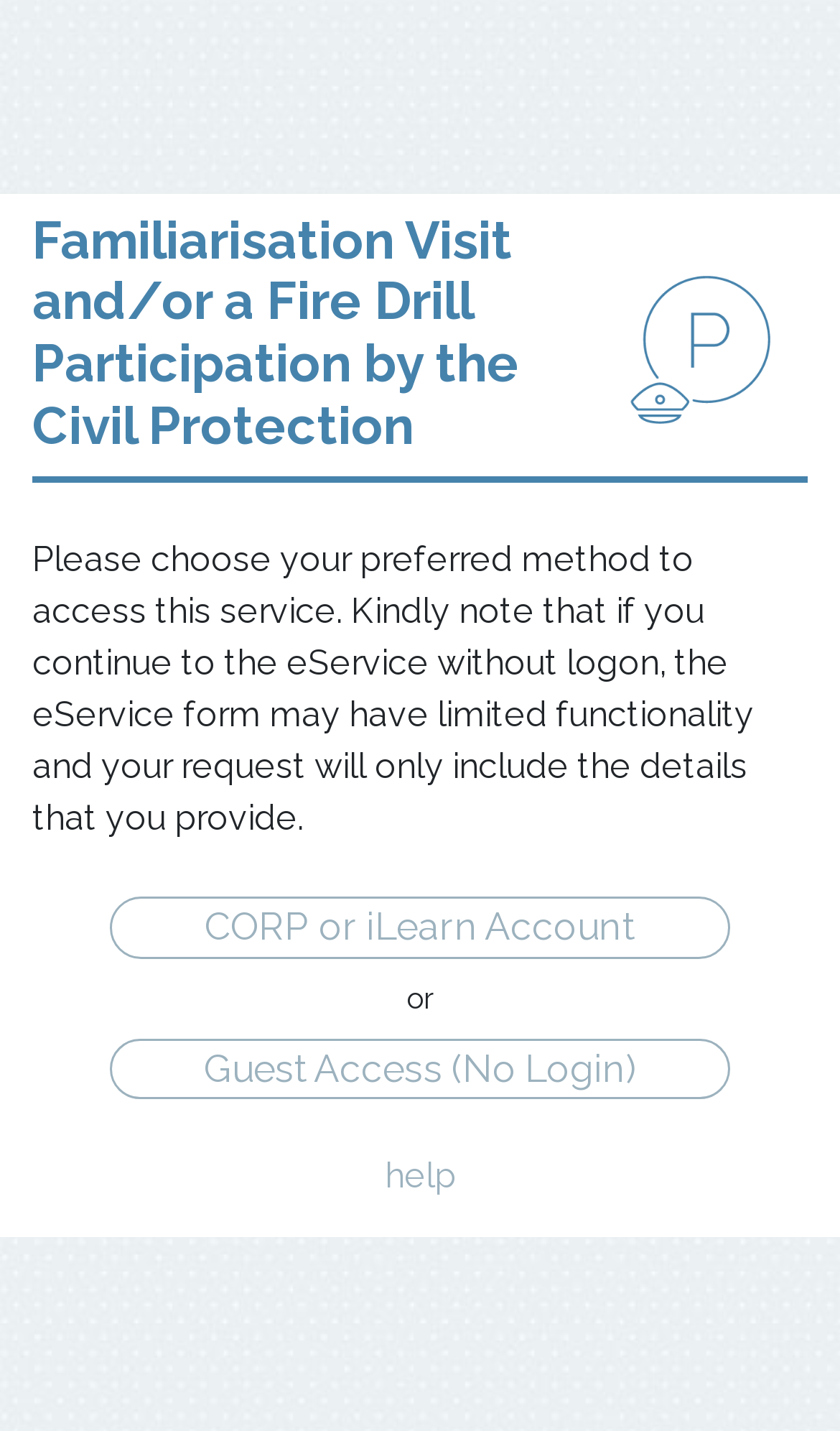Identify and provide the text content of the webpage's primary headline.

Familiarisation Visit and/or a Fire Drill Participation by the Civil Protection